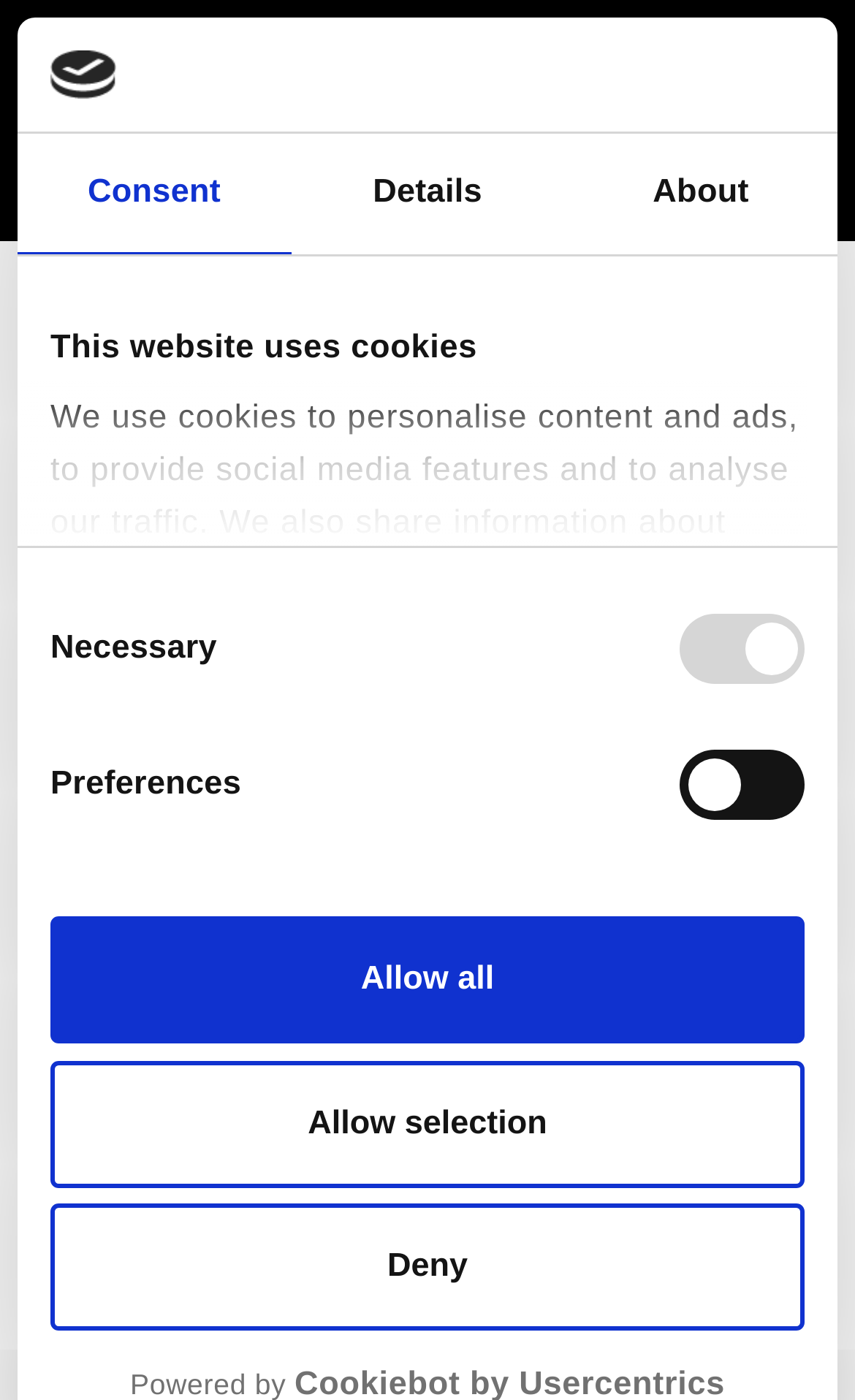What is the logo above the tablist?
Based on the image, provide a one-word or brief-phrase response.

Royal Academy of Engineering Logo